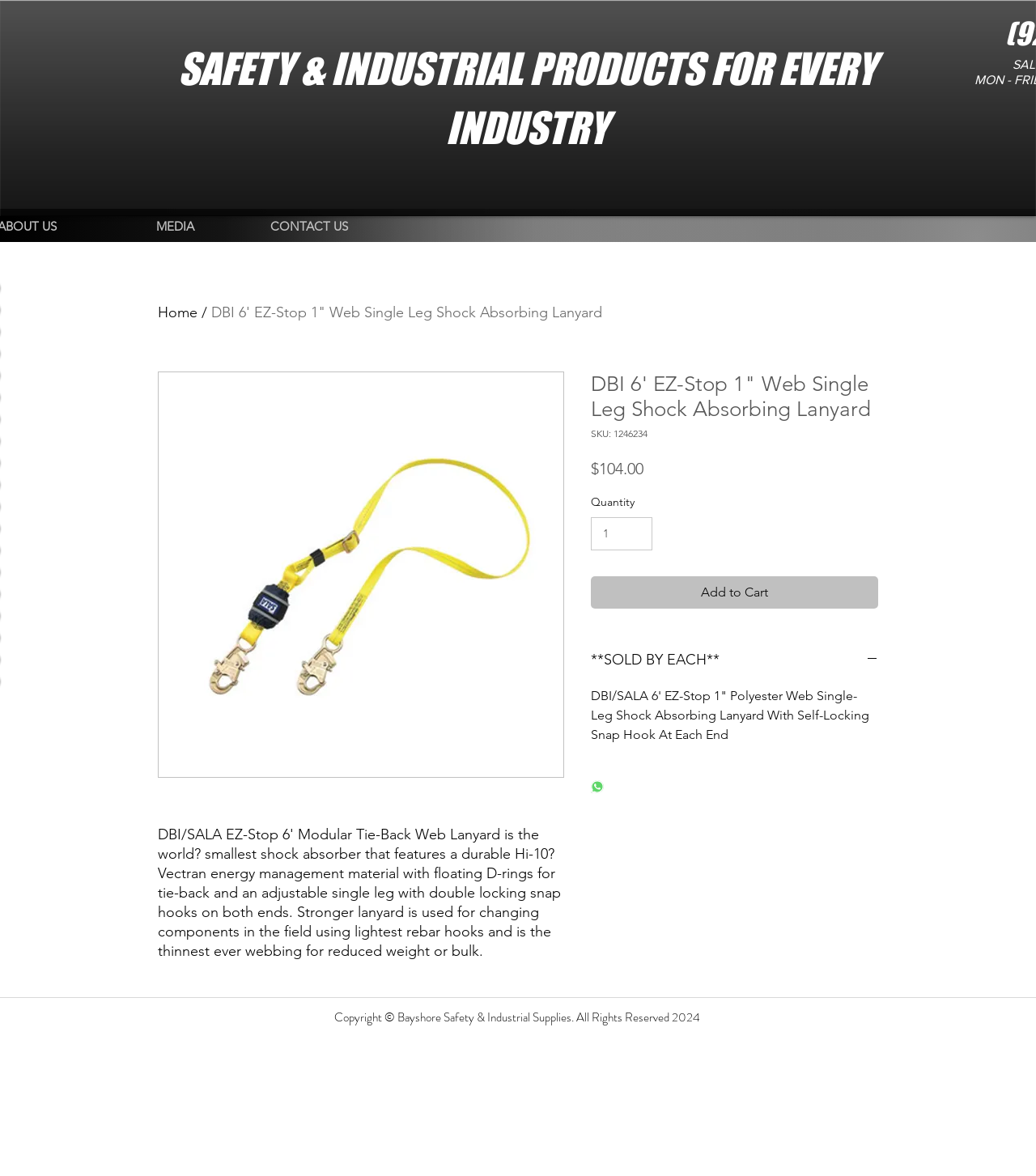Extract the main heading from the webpage content.

DBI 6' EZ-Stop 1" Web Single Leg Shock Absorbing Lanyard